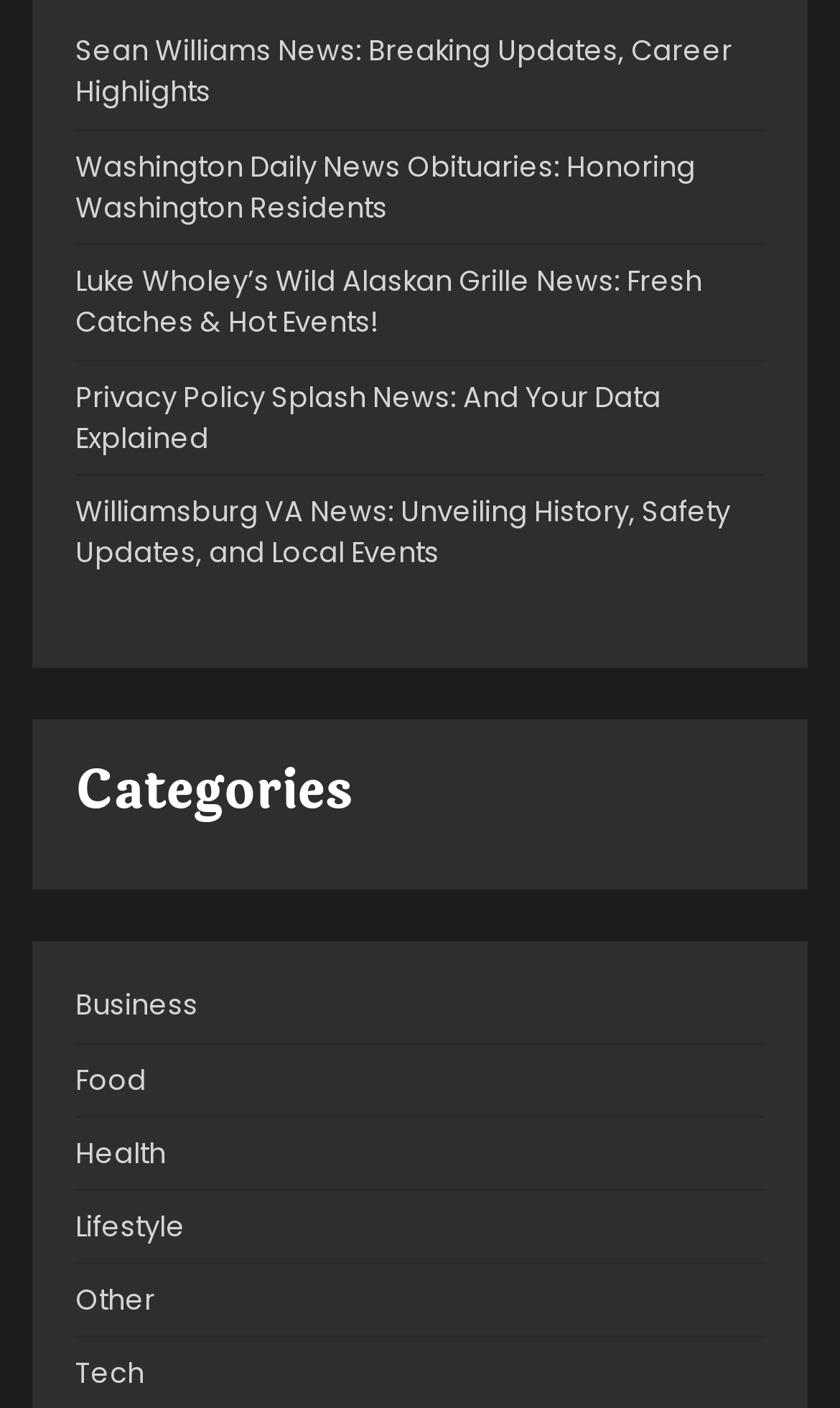What is the last link on the webpage?
Please give a well-detailed answer to the question.

The last link on the webpage is 'Tech' which is located at the bottom of the webpage with a bounding box coordinate of [0.09, 0.963, 0.172, 0.989]. It is part of the 'Categories' section.